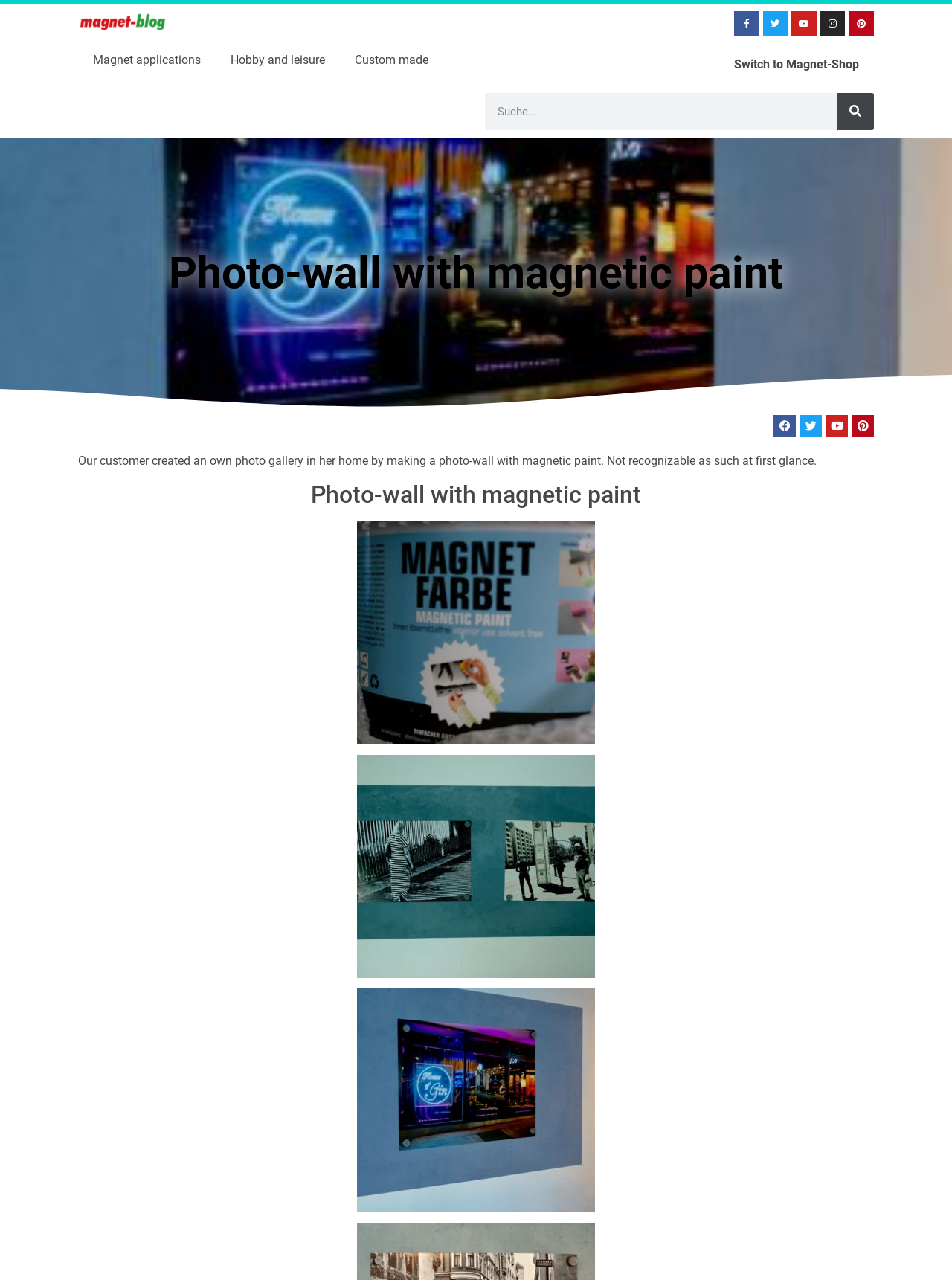What is the purpose of the search box?
Kindly offer a comprehensive and detailed response to the question.

The search box is located at the top center of the webpage, and it has a button labeled 'Suche', which is German for 'Search'. This suggests that the search box is intended for users to search the website for specific content.